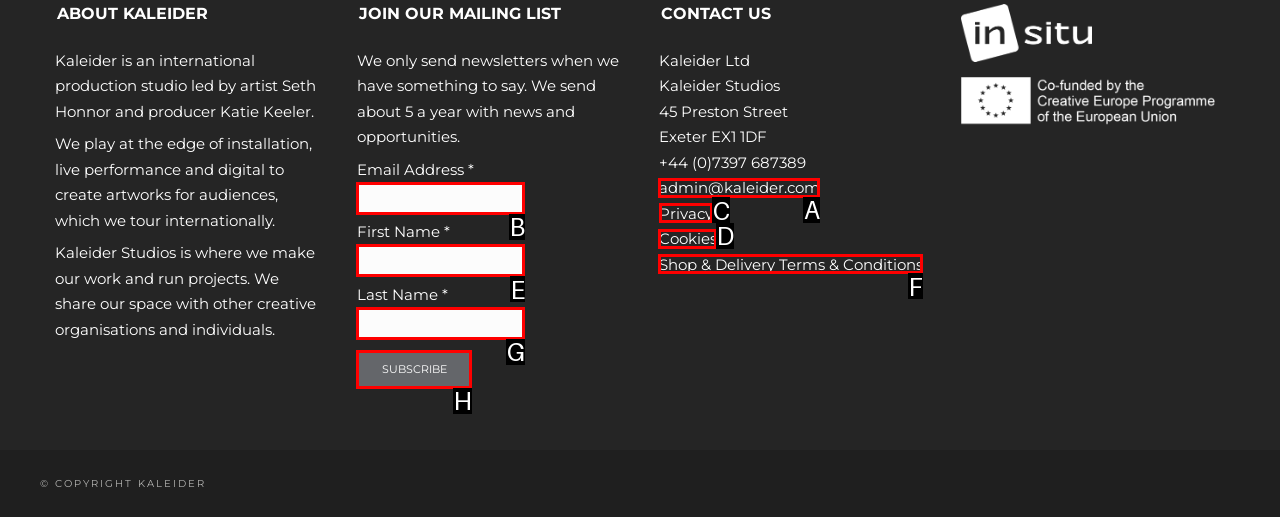For the task "View privacy policy", which option's letter should you click? Answer with the letter only.

C